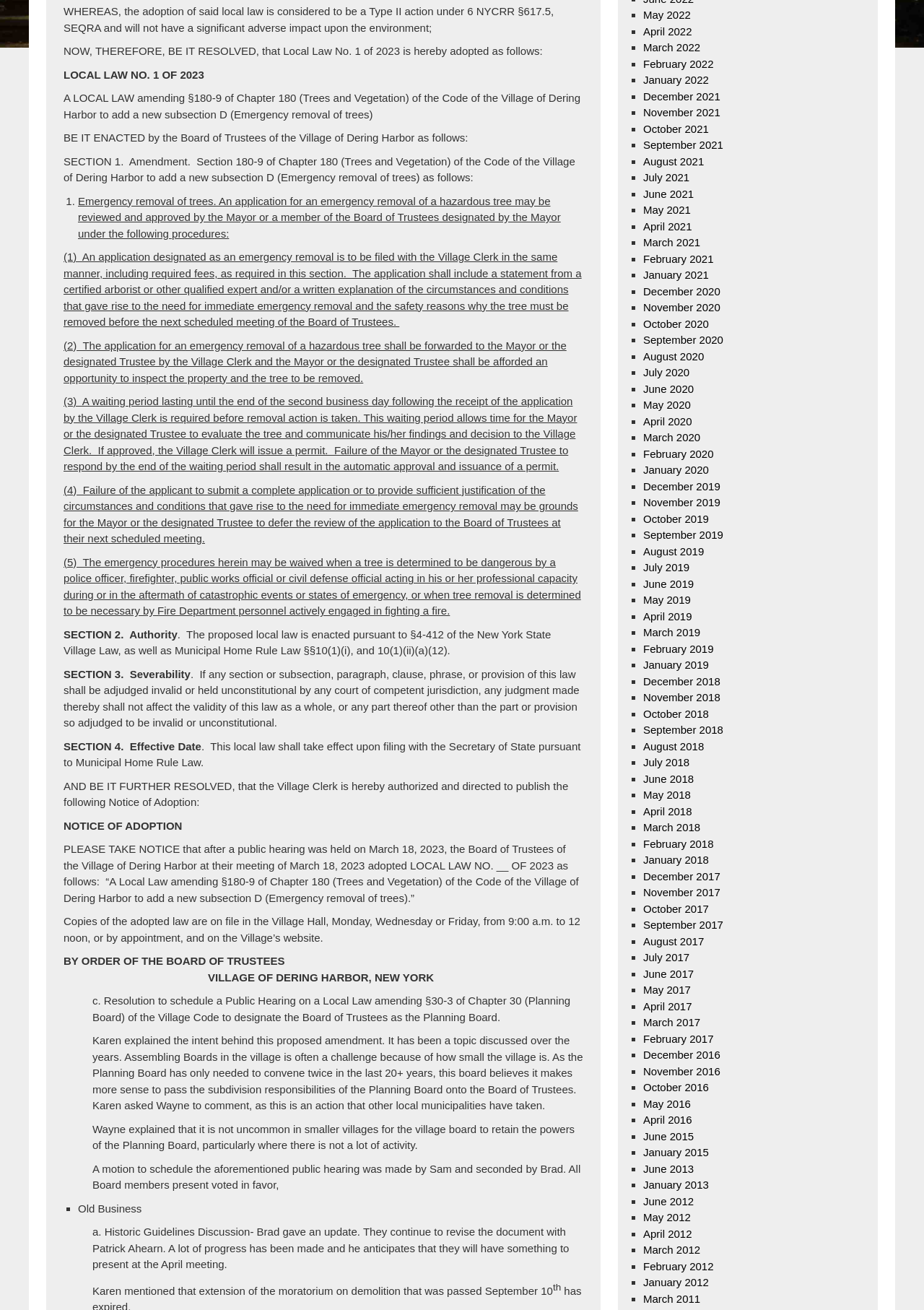What is the waiting period before removal action is taken?
Please use the visual content to give a single word or phrase answer.

Until the end of the second business day